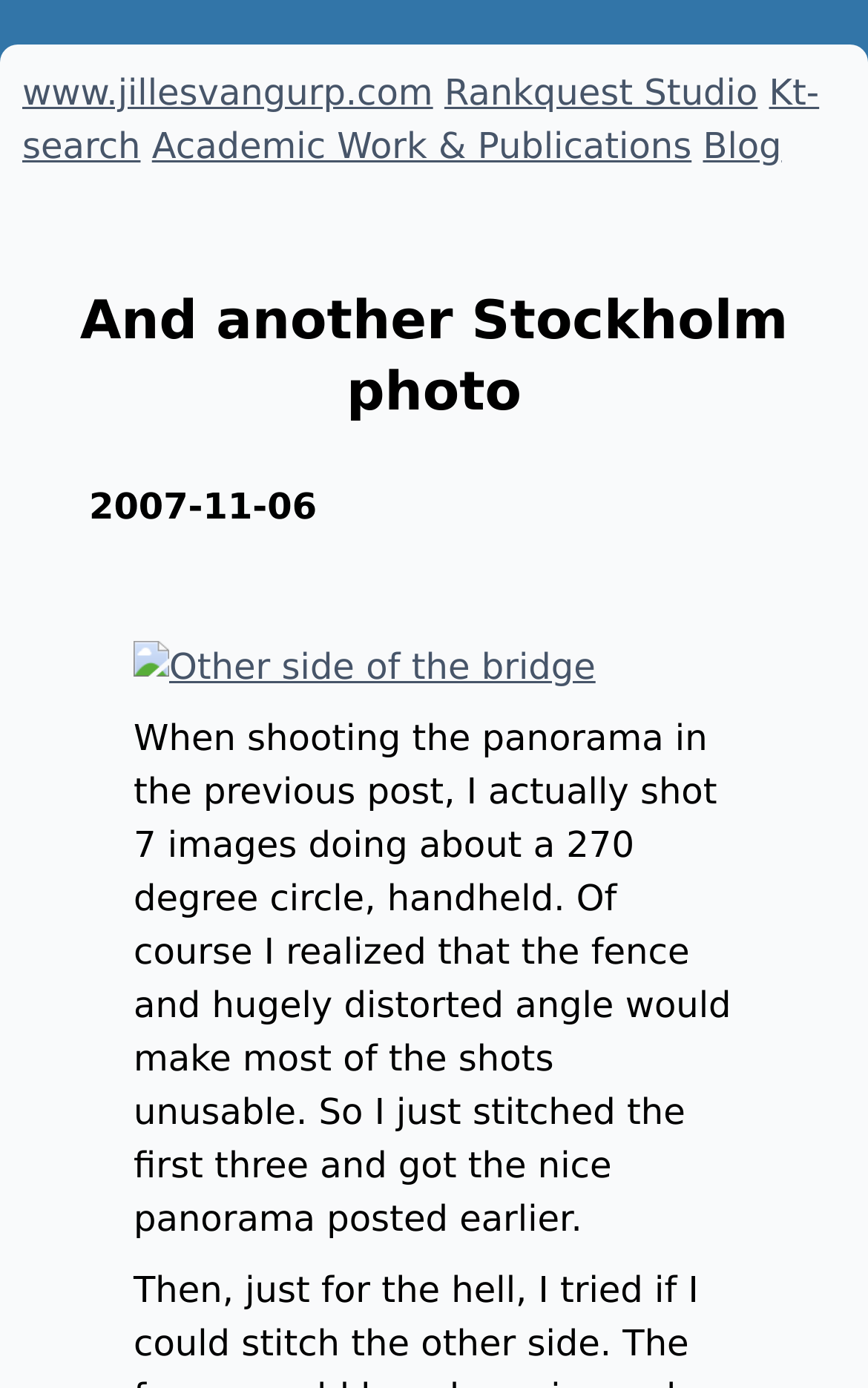Please specify the bounding box coordinates in the format (top-left x, top-left y, bottom-right x, bottom-right y), with all values as floating point numbers between 0 and 1. Identify the bounding box of the UI element described by: Rankquest Studio

[0.512, 0.051, 0.873, 0.082]